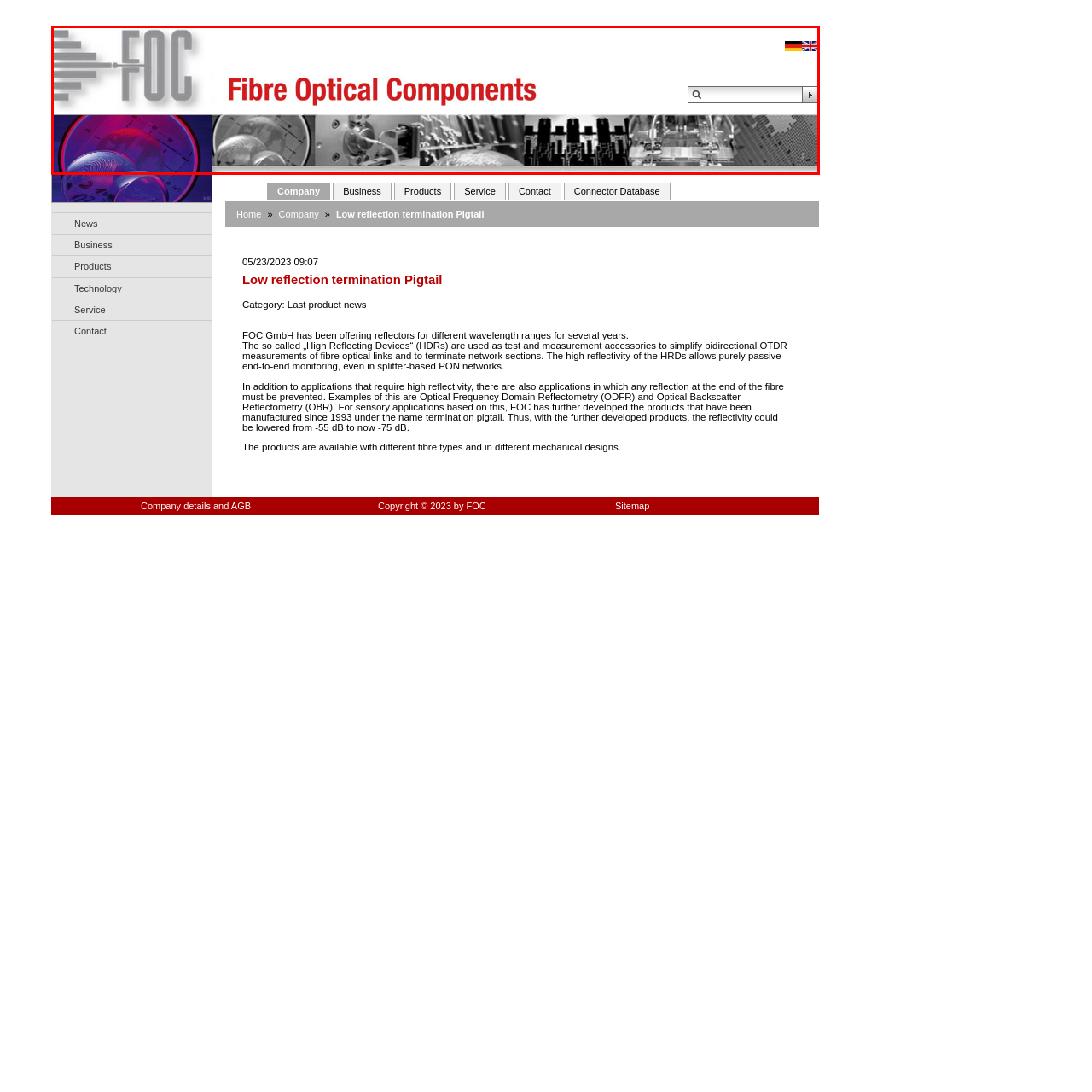Provide a comprehensive description of the image highlighted within the red bounding box.

The image features the logo and branding for FOC (Fibre Optical Components GmbH), prominent in the optical component industry. The design includes the abbreviation "FOC" in a modern font, paired with the full name "Fibre Optical Components" displayed in bold red letters, emphasizing the company's focus on optical technologies. To the left of the text, a graphical element showcases a blue and red spectrum design, possibly symbolizing the optical components' connection to light and precision. The header also includes language selection options indicated by small flags, suggesting accessibility for a diverse audience. This visual is part of a website layout that likely highlights the company's expertise in the field of fibre optics.